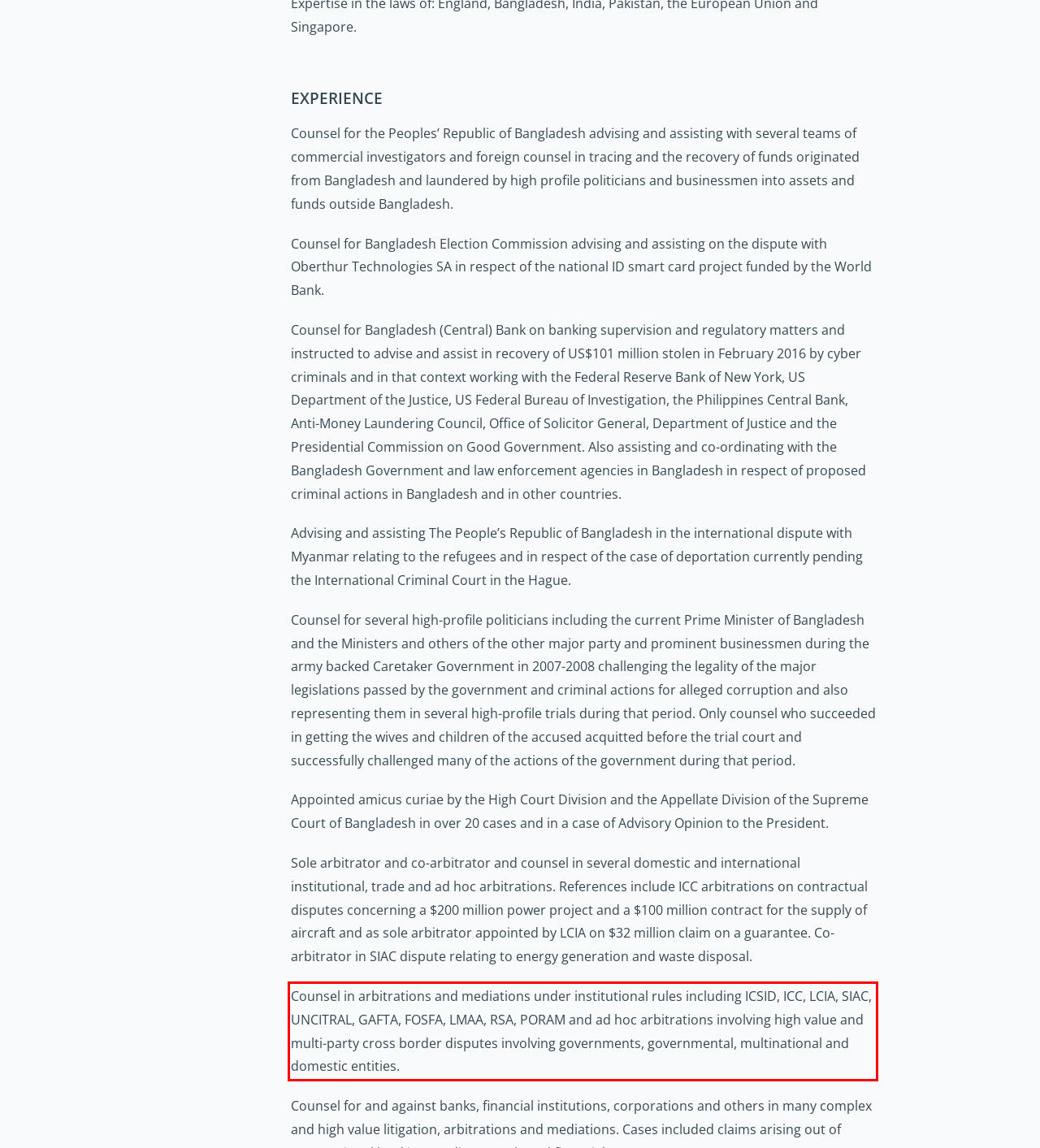You have a screenshot of a webpage with a red bounding box. Identify and extract the text content located inside the red bounding box.

Counsel in arbitrations and mediations under institutional rules including ICSID, ICC, LCIA, SIAC, UNCITRAL, GAFTA, FOSFA, LMAA, RSA, PORAM and ad hoc arbitrations involving high value and multi-party cross border disputes involving governments, governmental, multinational and domestic entities.